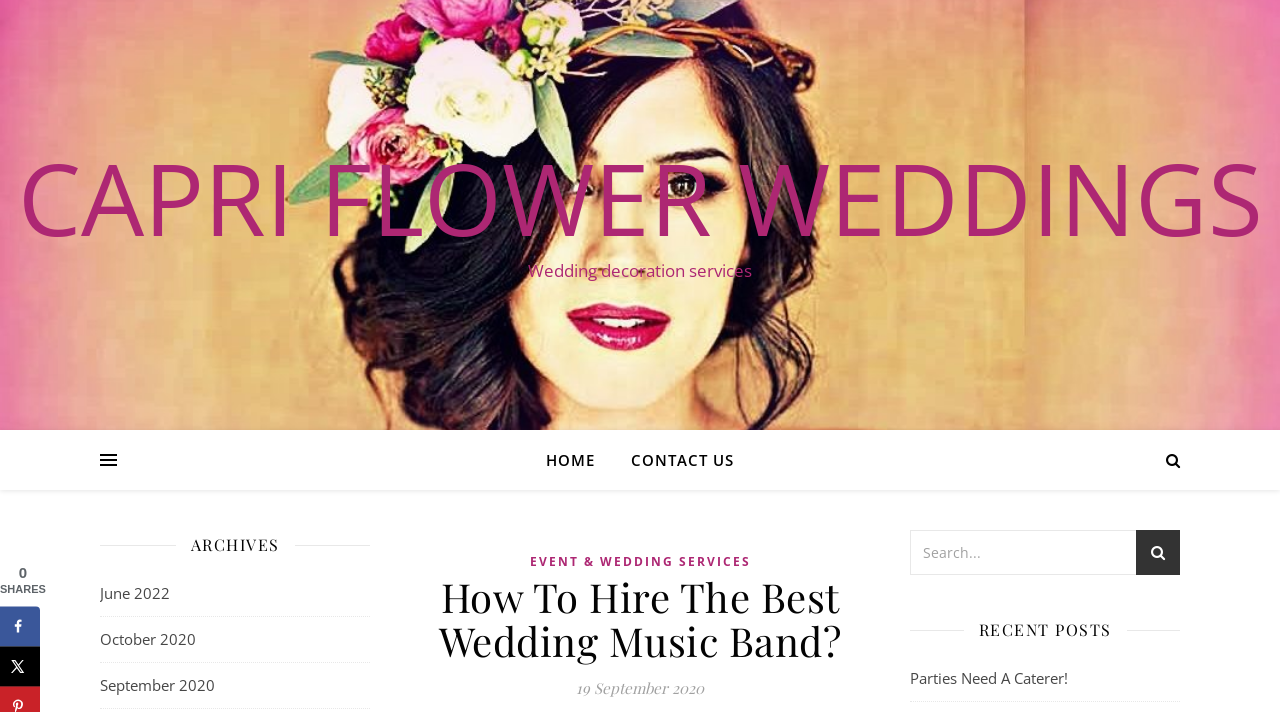Could you locate the bounding box coordinates for the section that should be clicked to accomplish this task: "read recent posts".

[0.764, 0.864, 0.868, 0.904]